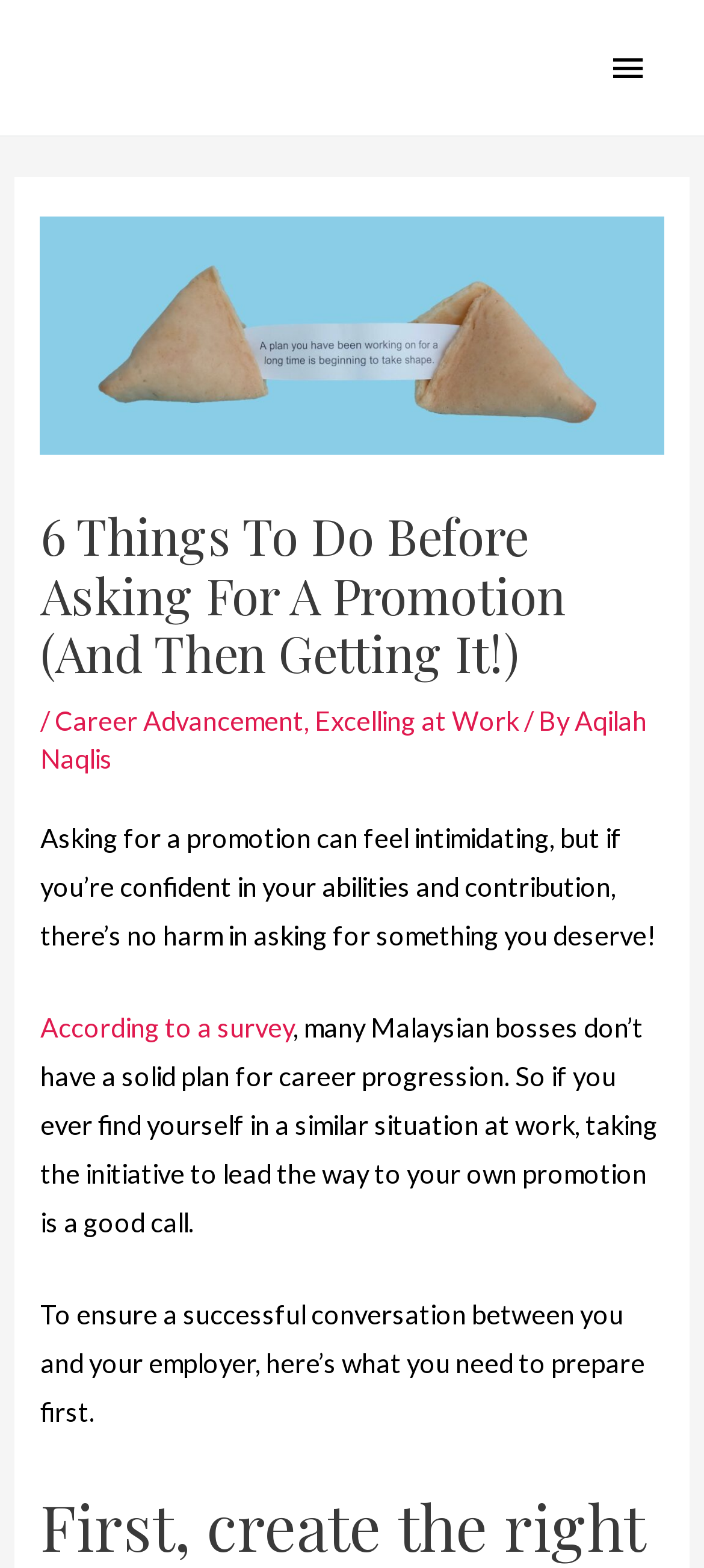What is the tone of the article?
Refer to the screenshot and answer in one word or phrase.

Encouraging